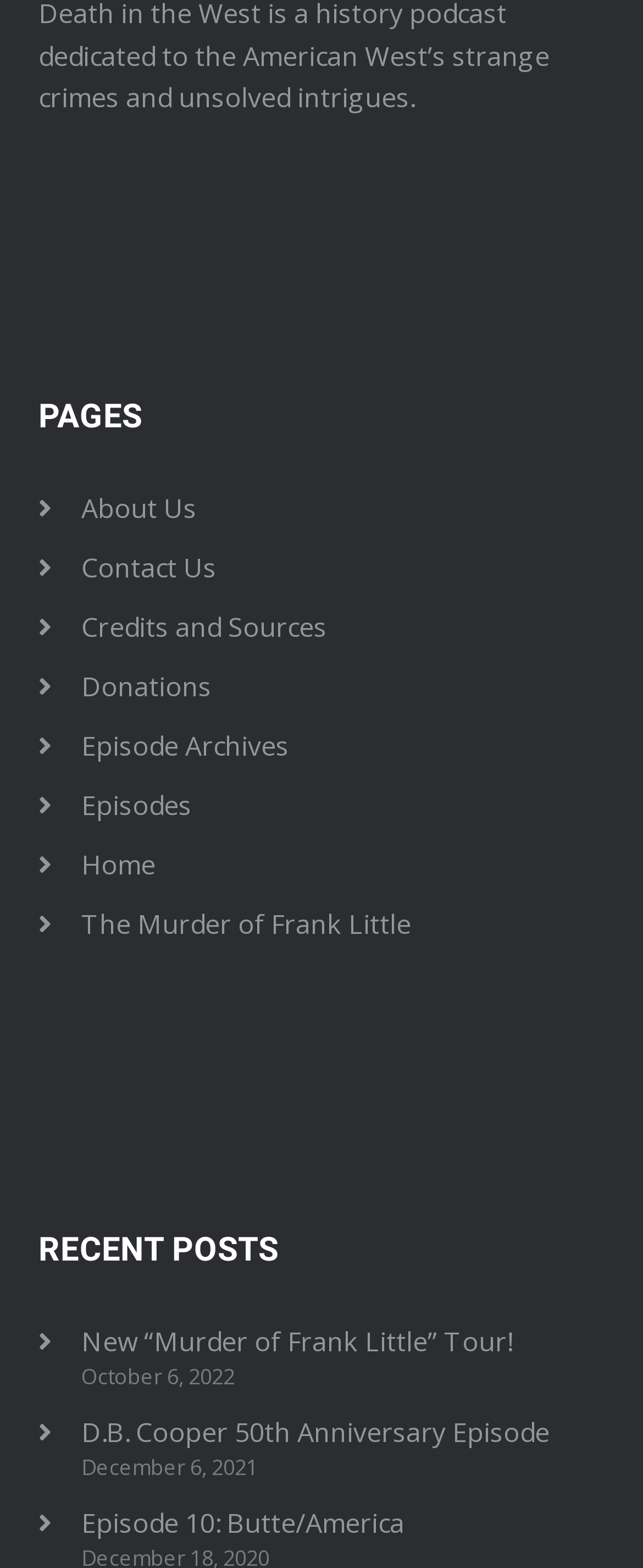Answer the question with a brief word or phrase:
How many links are under 'PAGES'?

8